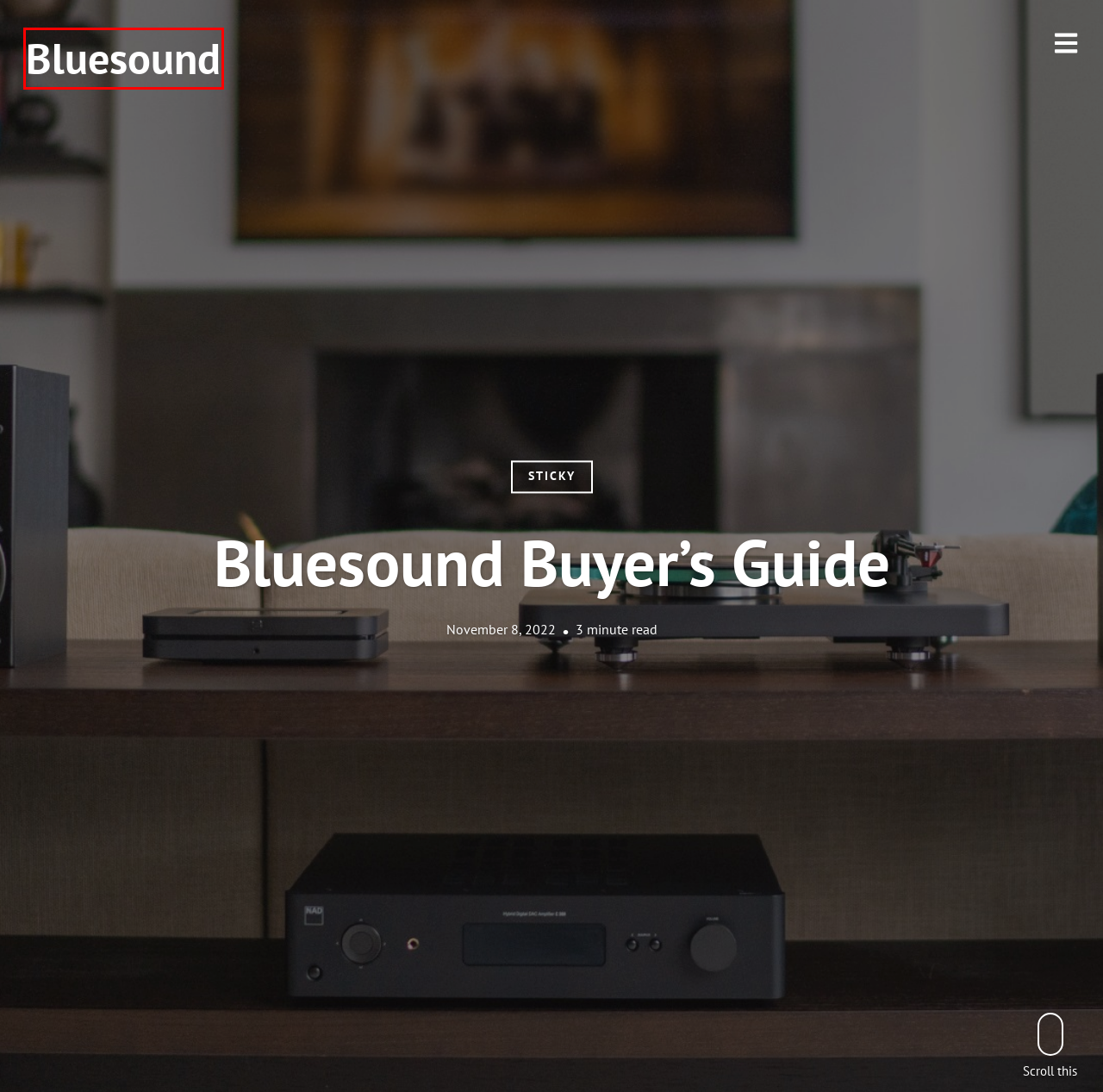You are given a screenshot of a webpage within which there is a red rectangle bounding box. Please choose the best webpage description that matches the new webpage after clicking the selected element in the bounding box. Here are the options:
A. Accessories - Bluesound
B. Buyer's Guide Archives - Bluesound
C. Audio Archives - Bluesound
D. Home Theatre Archives - Bluesound
E. Bluesound - Stream all your music in the highest quality, anywhere you want.
F. The POWERNODE EDGE Delivers Big Sound in a Small Package - Bluesound
G. Technology Archives - Bluesound
H. Culture Archives - Bluesound

E